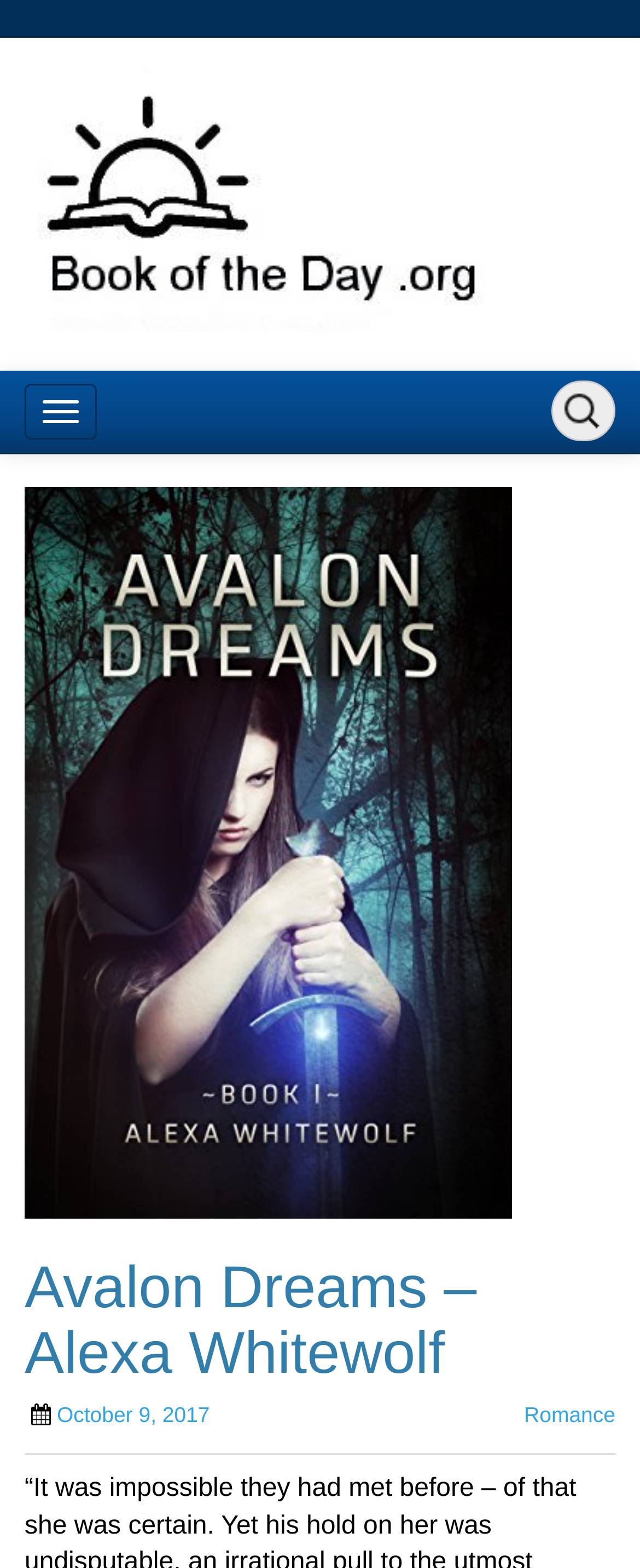Analyze the image and answer the question with as much detail as possible: 
Is there a horizontal separator on the page?

I found the answer by looking at the separator element with the orientation 'horizontal' located at the bottom of the page, which suggests that it is used to separate different sections of the content.